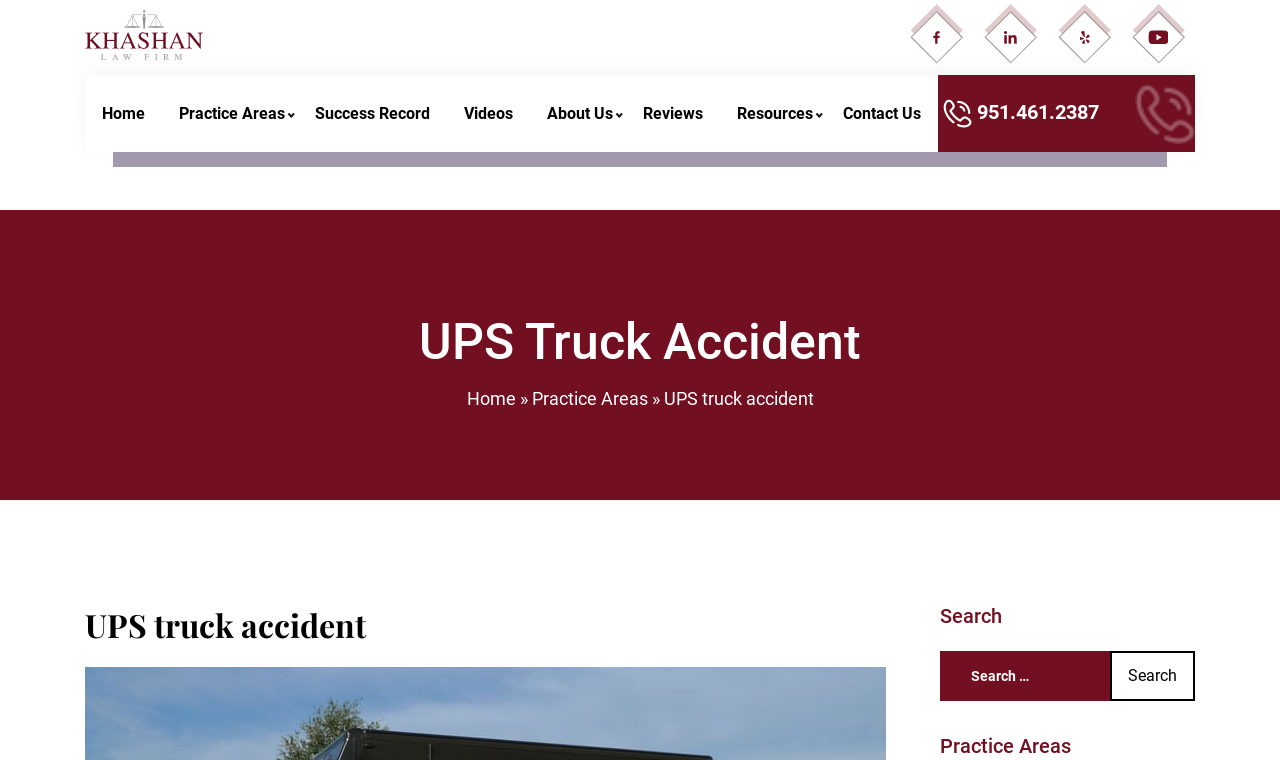Find the bounding box coordinates of the element's region that should be clicked in order to follow the given instruction: "Visit the Home page". The coordinates should consist of four float numbers between 0 and 1, i.e., [left, top, right, bottom].

[0.066, 0.125, 0.127, 0.227]